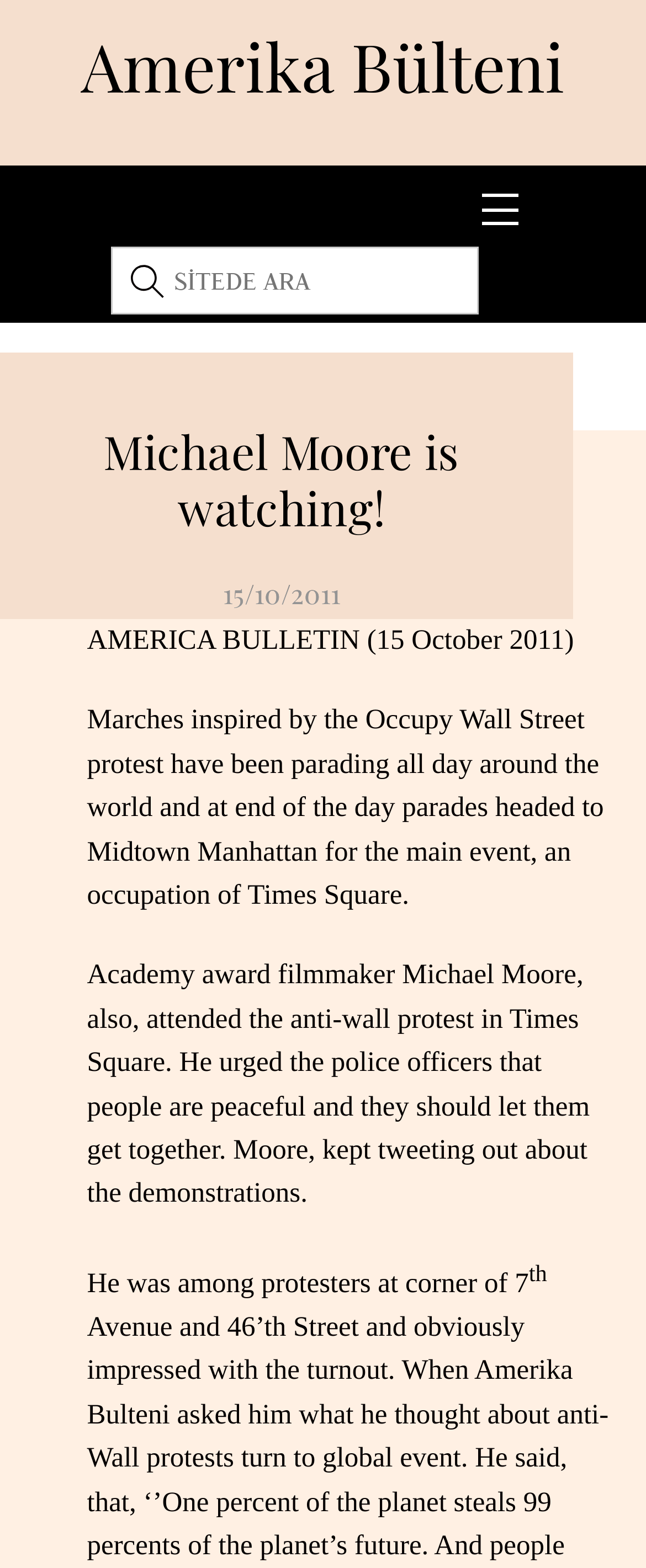Please answer the following question using a single word or phrase: 
What is the date of the Occupy Wall Street protest?

15 October 2011